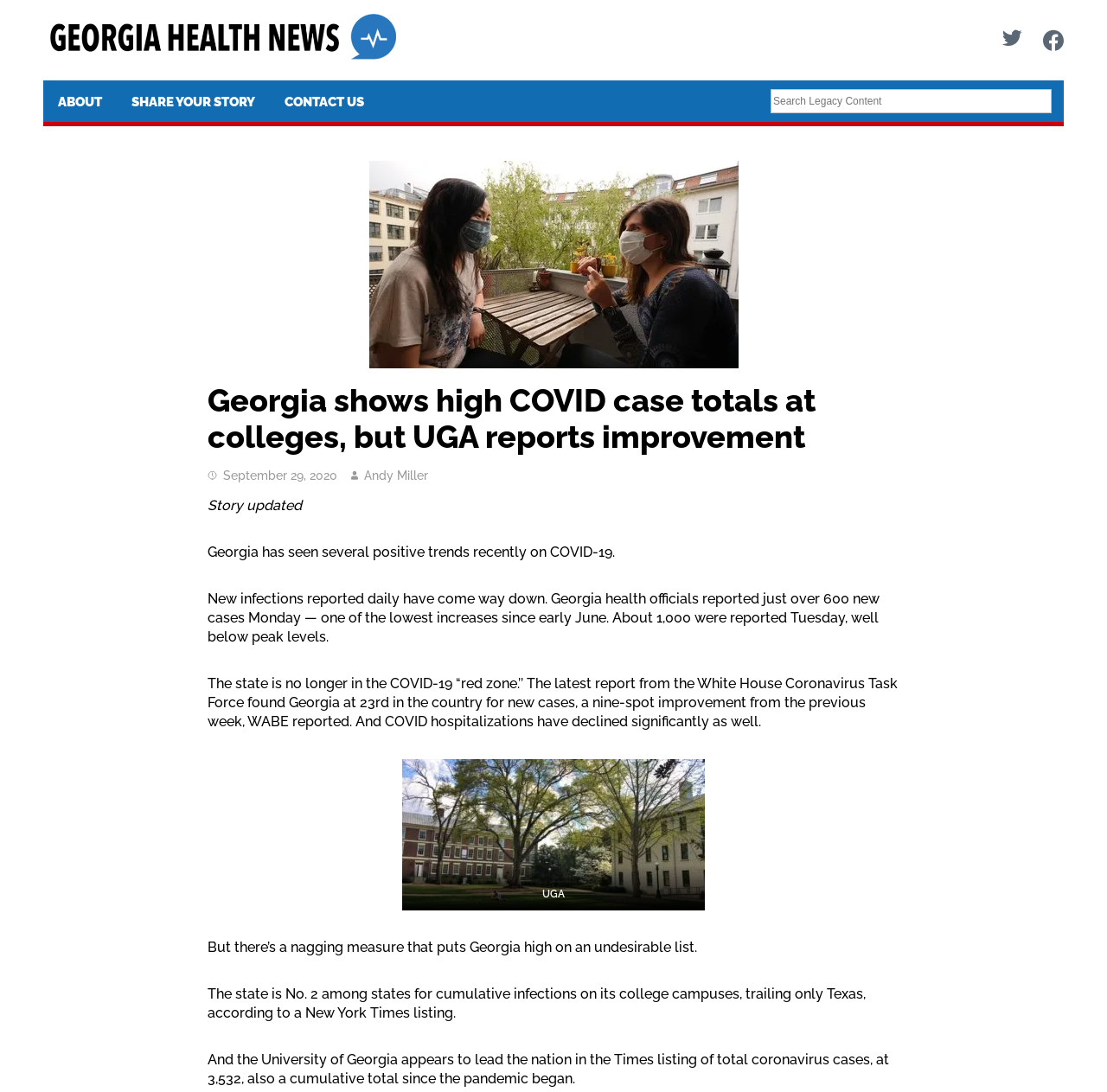Look at the image and write a detailed answer to the question: 
What is the ranking of Georgia in terms of new COVID-19 cases?

According to the webpage, the latest report from the White House Coronavirus Task Force found Georgia at 23rd in the country for new cases, a nine-spot improvement from the previous week.